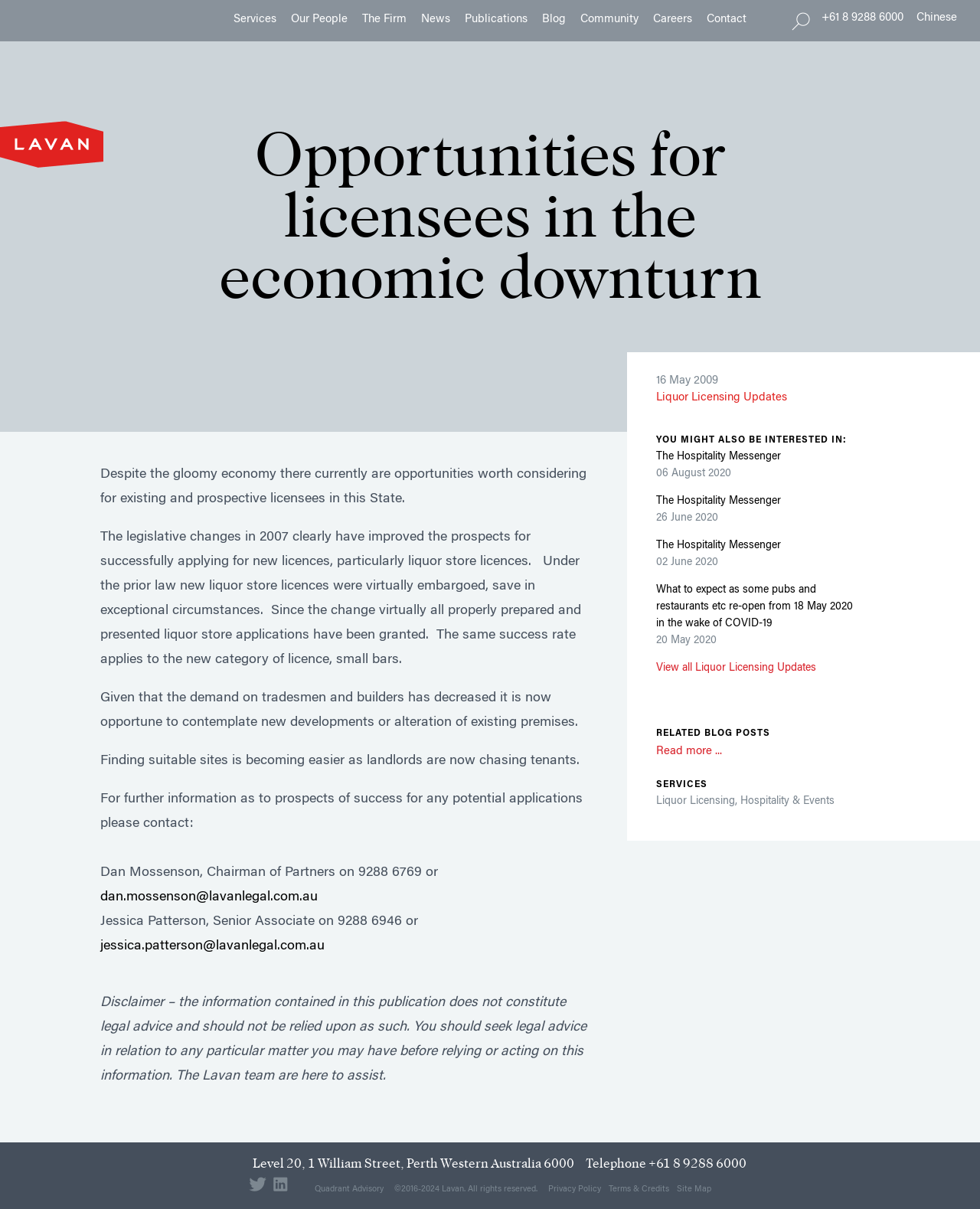Can you pinpoint the bounding box coordinates for the clickable element required for this instruction: "Read more about Opportunities for licensees in the economic downturn"? The coordinates should be four float numbers between 0 and 1, i.e., [left, top, right, bottom].

[0.2, 0.103, 0.8, 0.255]